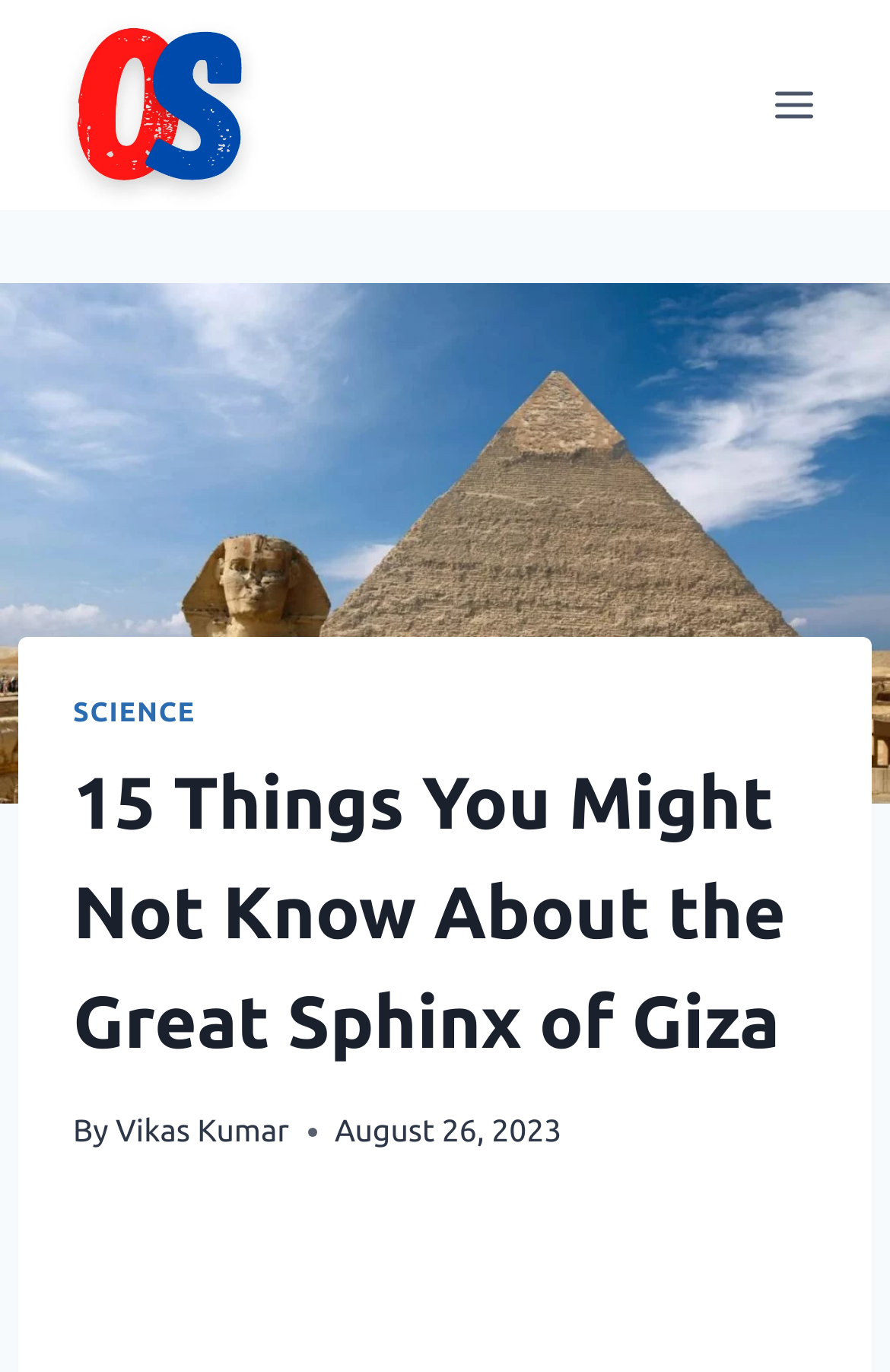Please locate and retrieve the main header text of the webpage.

15 Things You Might Not Know About the Great Sphinx of Giza